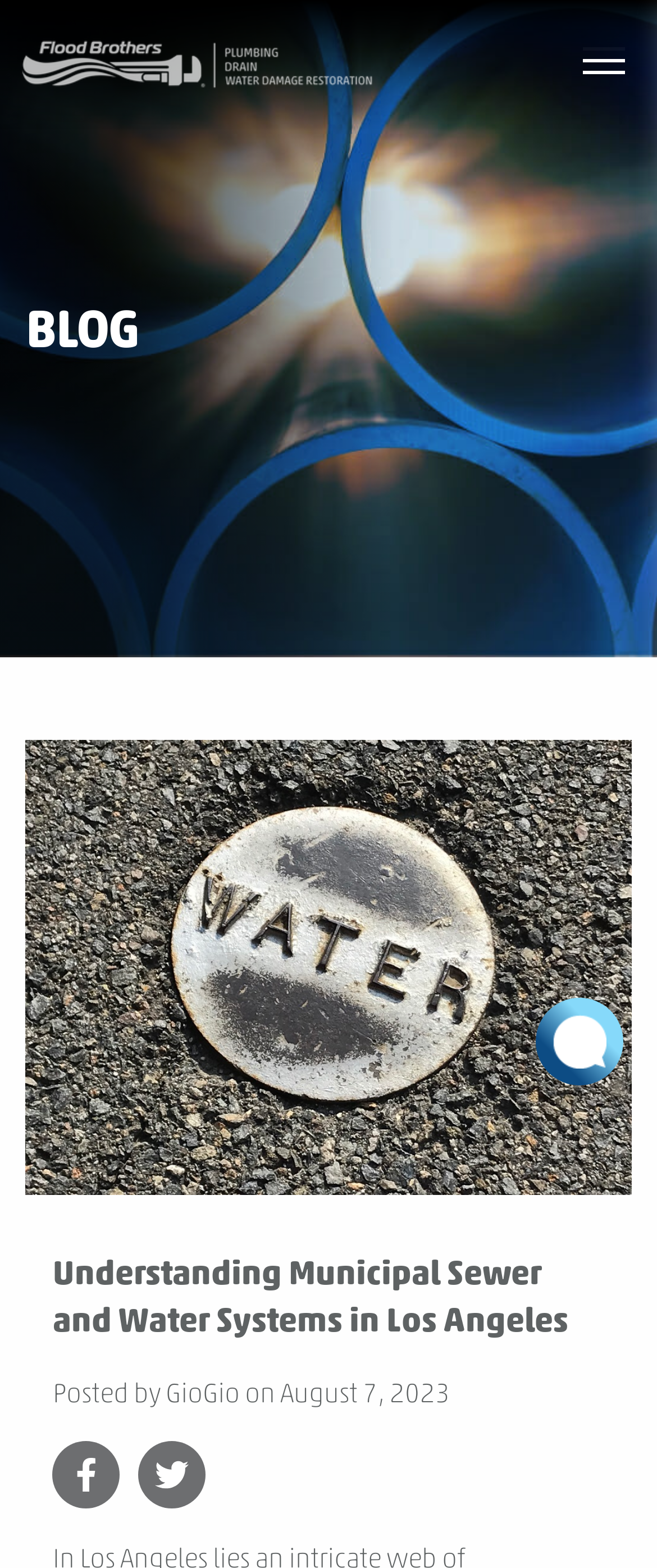What is the date of the latest article?
Based on the image, give a concise answer in the form of a single word or short phrase.

August 7, 2023